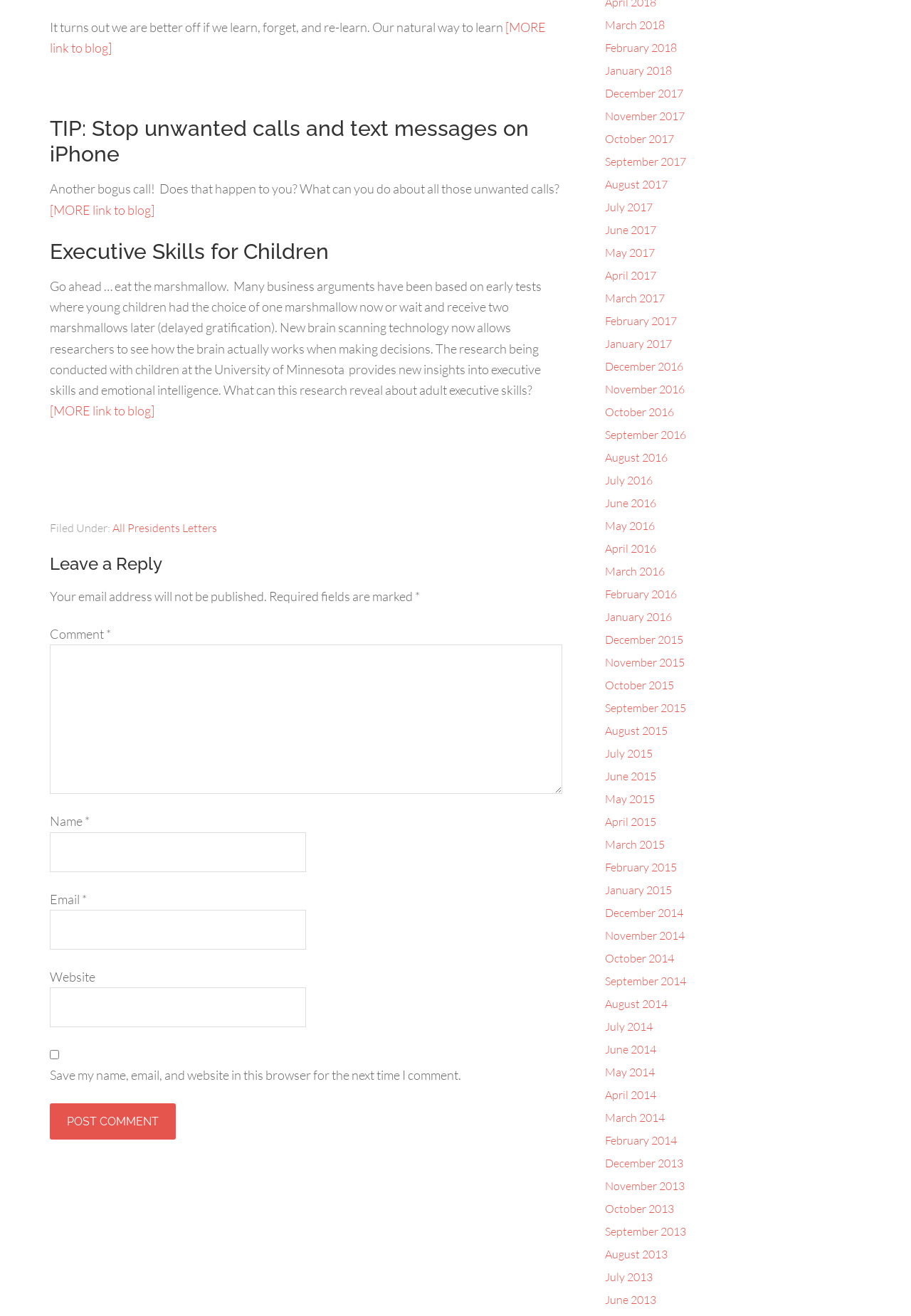From the element description parent_node: Comment * name="comment", predict the bounding box coordinates of the UI element. The coordinates must be specified in the format (top-left x, top-left y, bottom-right x, bottom-right y) and should be within the 0 to 1 range.

[0.055, 0.49, 0.617, 0.603]